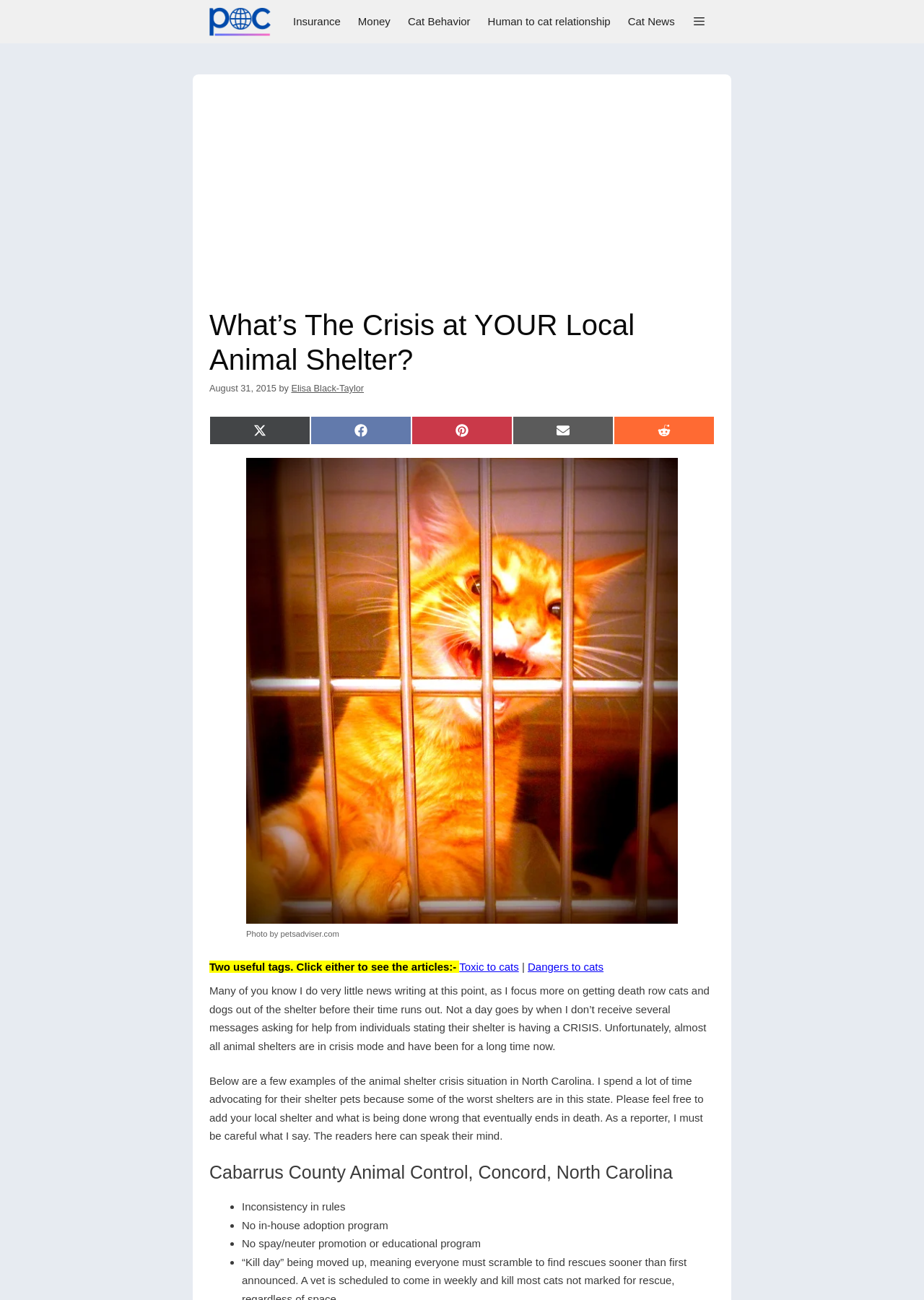Please identify the bounding box coordinates of the area that needs to be clicked to follow this instruction: "Click the link to Toxic to cats".

[0.497, 0.739, 0.562, 0.748]